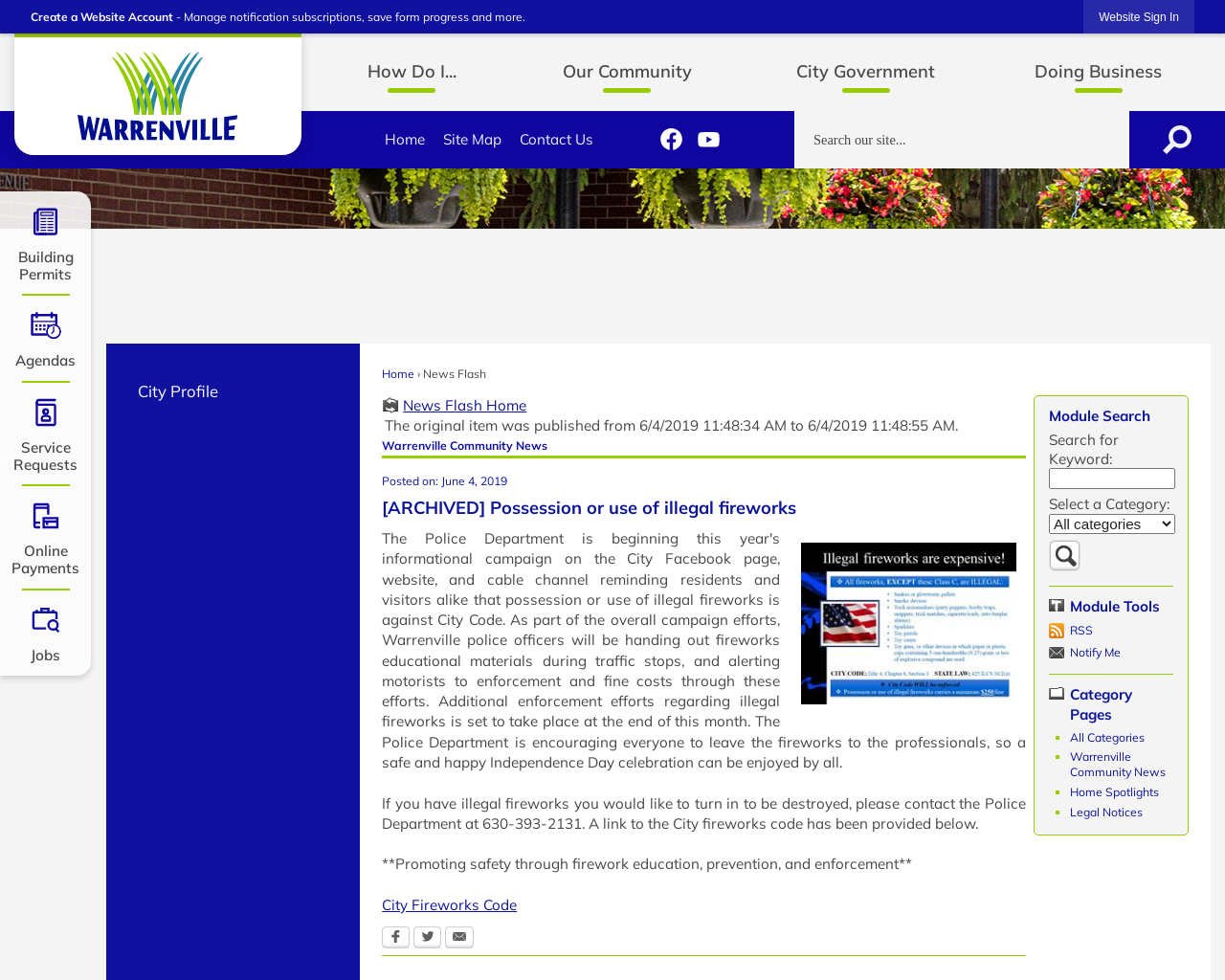Determine the bounding box coordinates for the UI element described. Format the coordinates as (top-left x, top-left y, bottom-right x, bottom-right y) and ensure all values are between 0 and 1. Element description: Home

[0.312, 0.374, 0.338, 0.389]